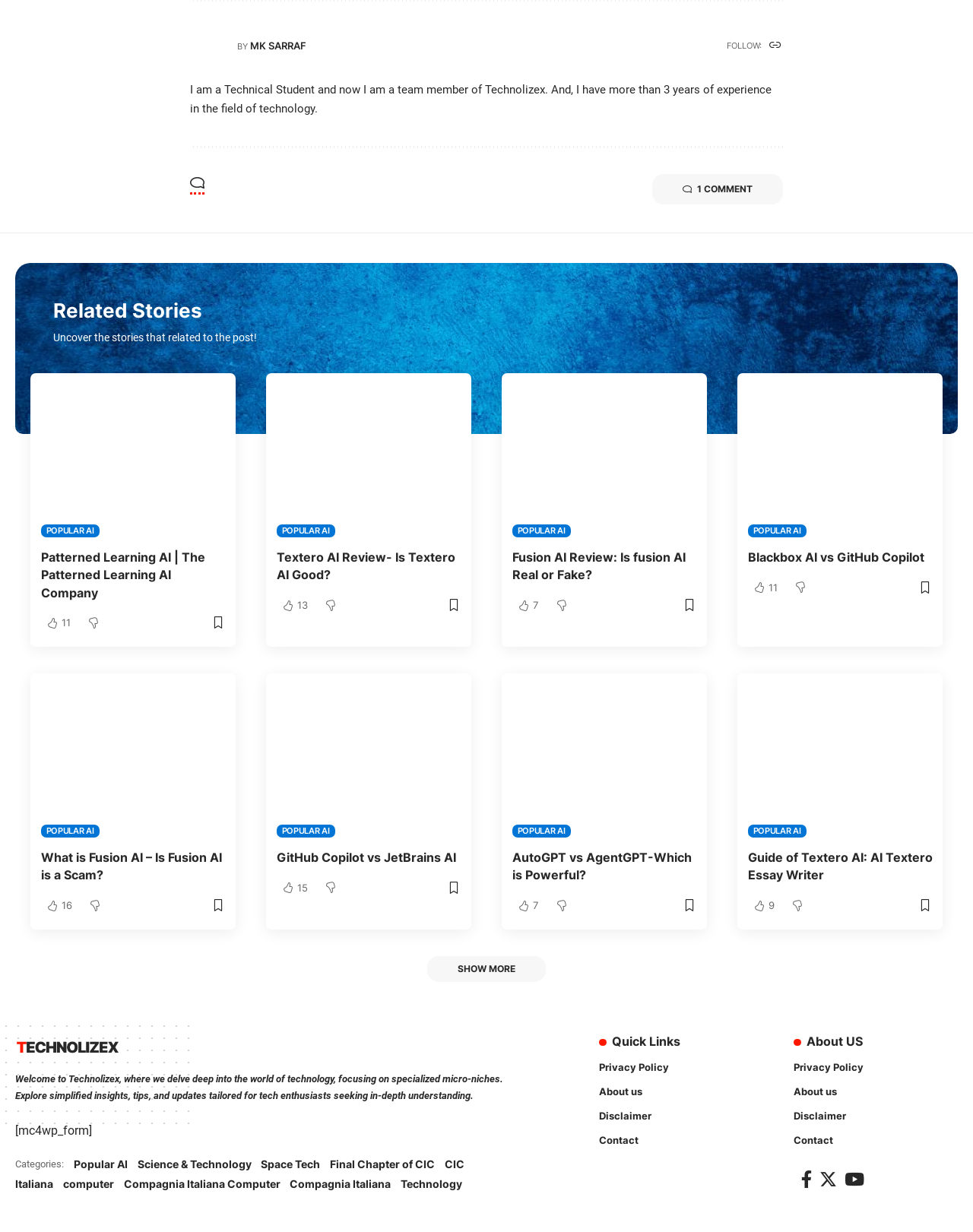Can you pinpoint the bounding box coordinates for the clickable element required for this instruction: "Explore the 'Categories' section"? The coordinates should be four float numbers between 0 and 1, i.e., [left, top, right, bottom].

[0.016, 0.94, 0.066, 0.949]